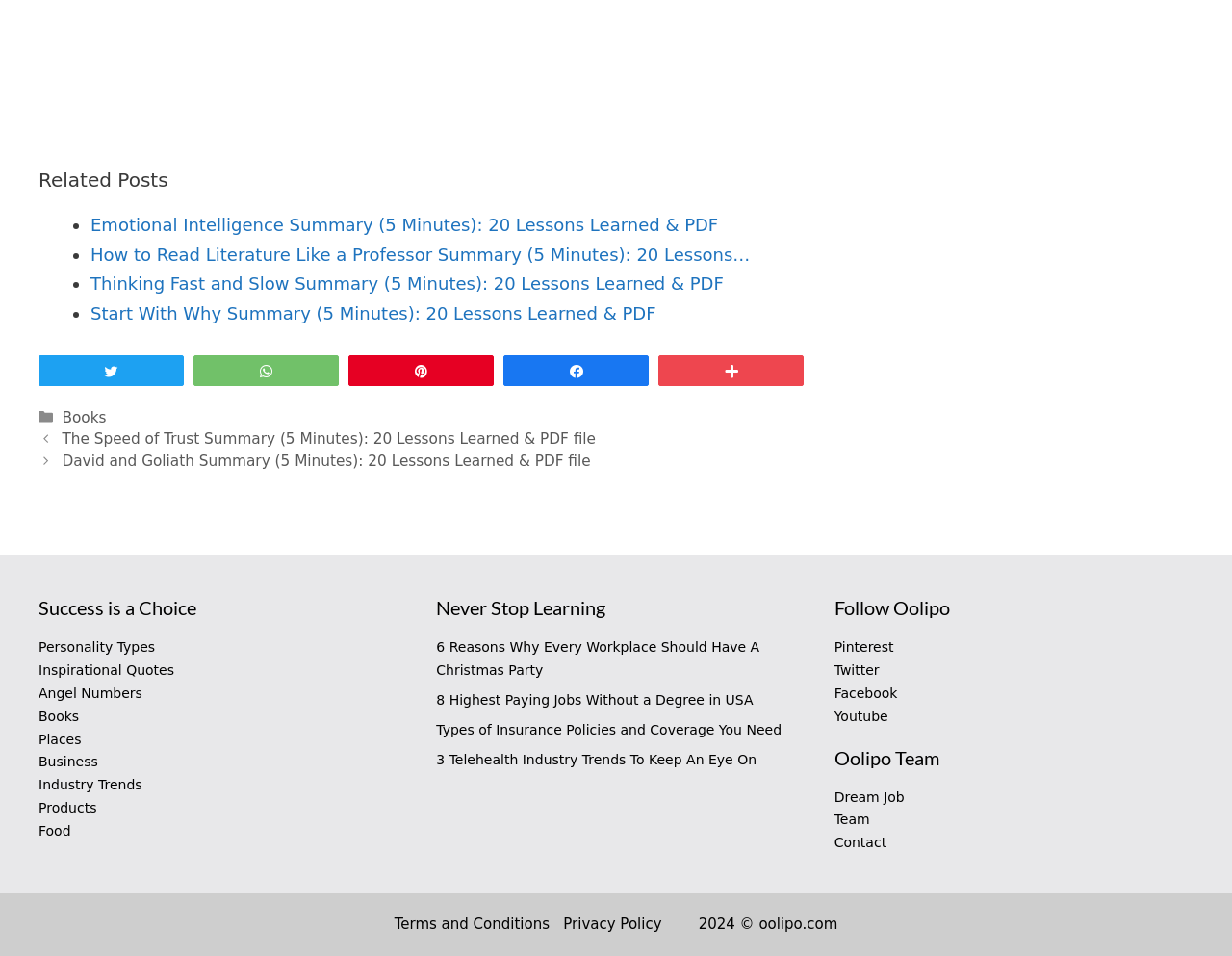Can you give a comprehensive explanation to the question given the content of the image?
What is the category of the post 'Emotional Intelligence Summary (5 Minutes): 20 Lessons Learned & PDF'?

The post 'Emotional Intelligence Summary (5 Minutes): 20 Lessons Learned & PDF' is listed under the 'Related Posts' section, and it is categorized as 'Books' which is a category listed in the footer section of the webpage.